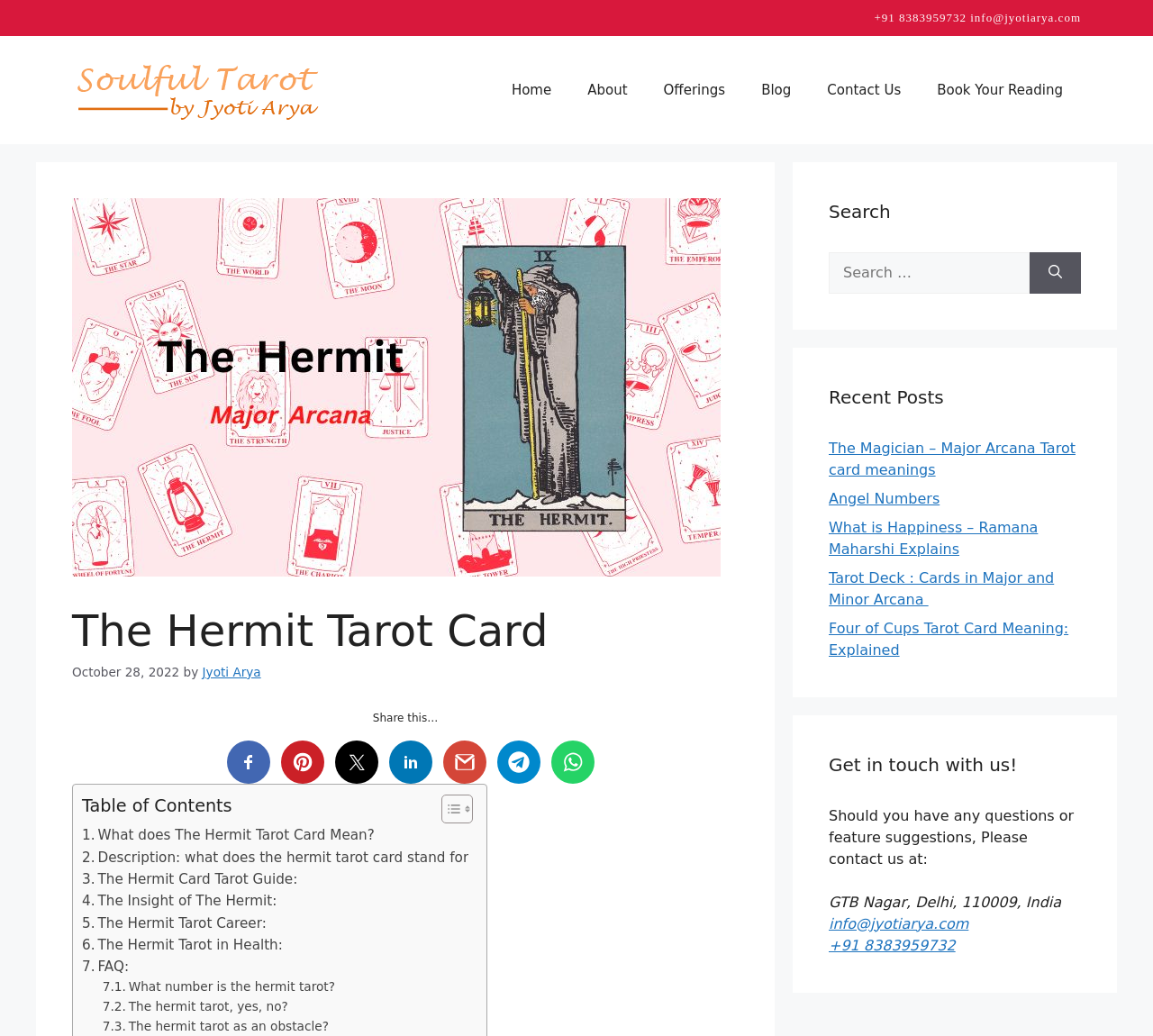Please find and provide the title of the webpage.

The Hermit Tarot Card